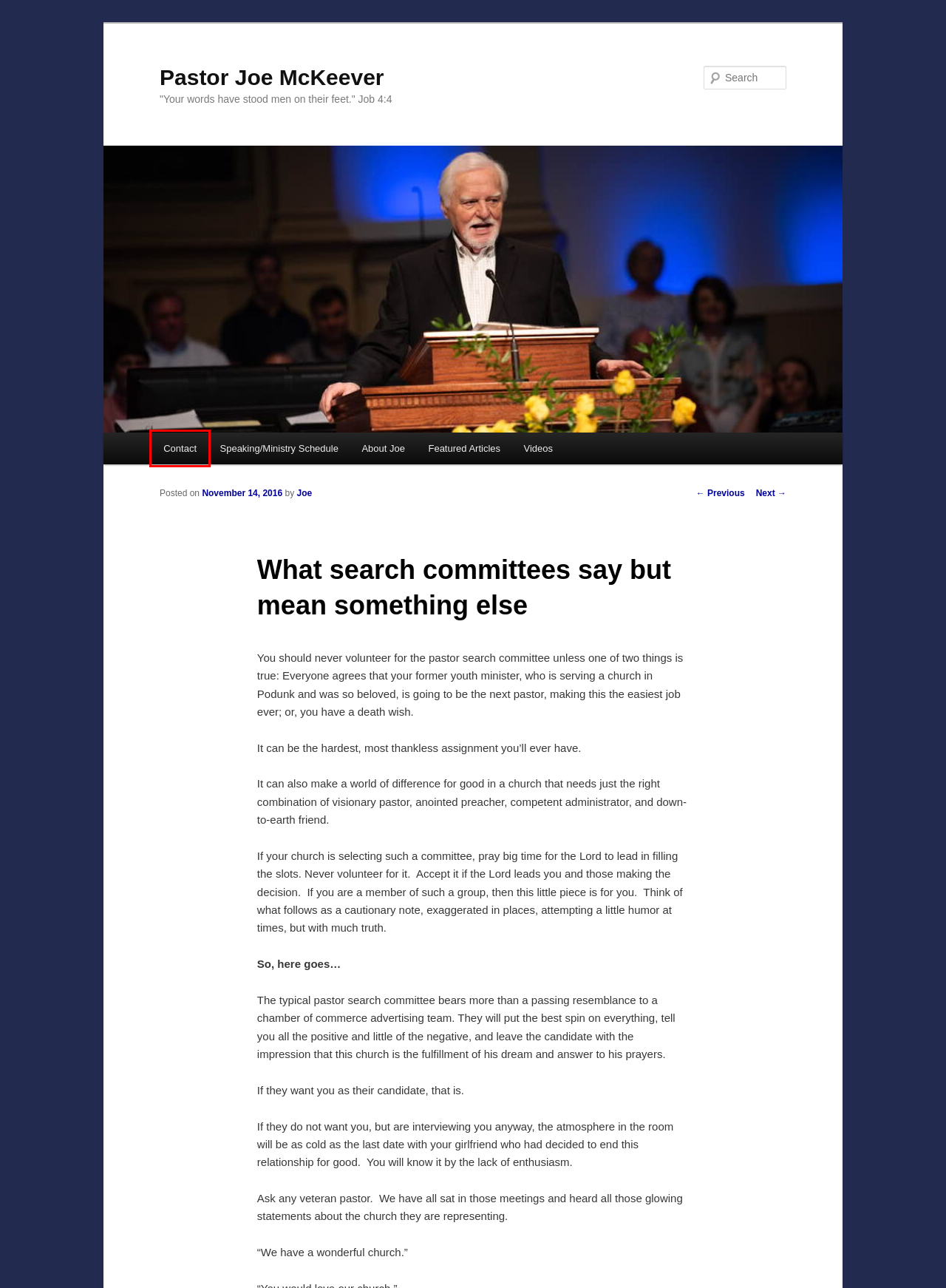You are presented with a screenshot of a webpage that includes a red bounding box around an element. Determine which webpage description best matches the page that results from clicking the element within the red bounding box. Here are the candidates:
A. Featured | Pastor Joe McKeever
B. Let’s say you are thinking of becoming a Christian | Pastor Joe McKeever
C. Speaking/Ministry Schedule | Pastor Joe McKeever
D. Videos | Pastor Joe McKeever
E. About Joe | Pastor Joe McKeever
F. Pastor Joe McKeever | "Your words have stood men on their feet." Job 4:4
G. Contact | Pastor Joe McKeever
H. What every pastor needs and cannot live without | Pastor Joe McKeever

G